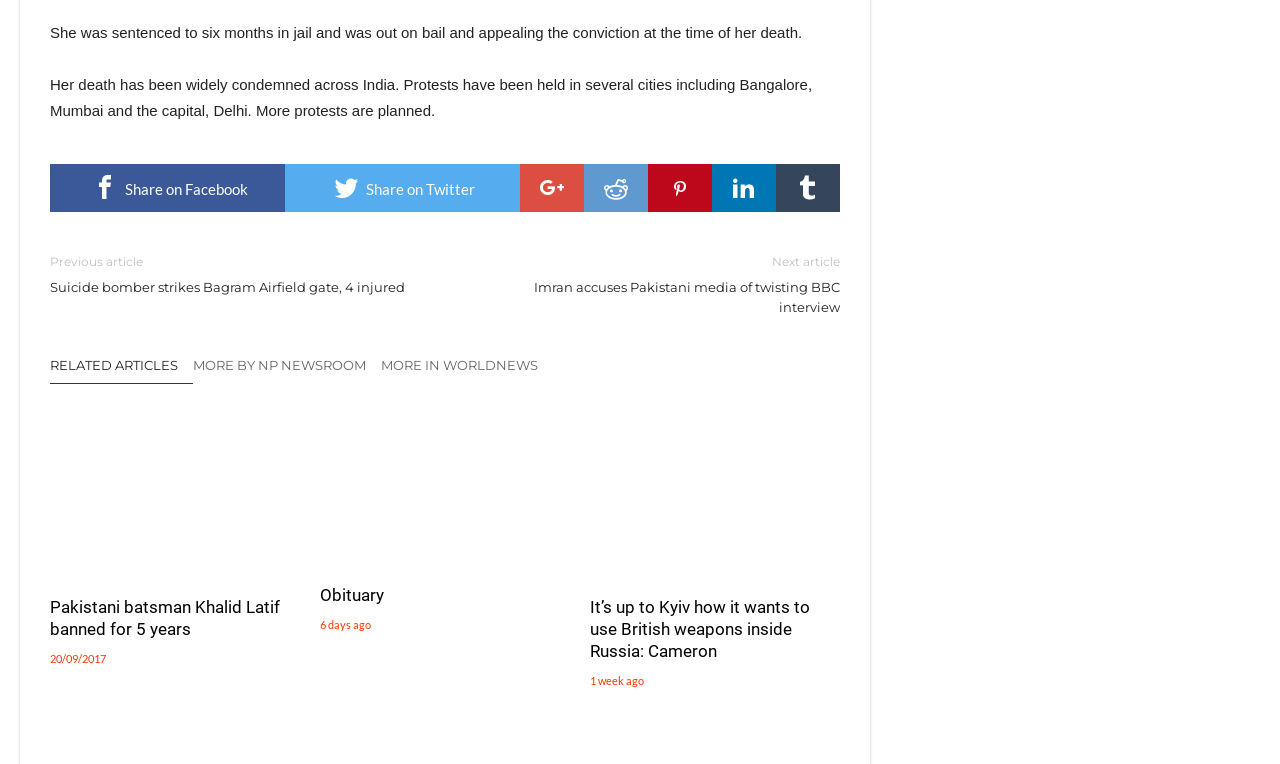Find the bounding box coordinates of the element's region that should be clicked in order to follow the given instruction: "View related articles". The coordinates should consist of four float numbers between 0 and 1, i.e., [left, top, right, bottom].

[0.039, 0.467, 0.151, 0.503]